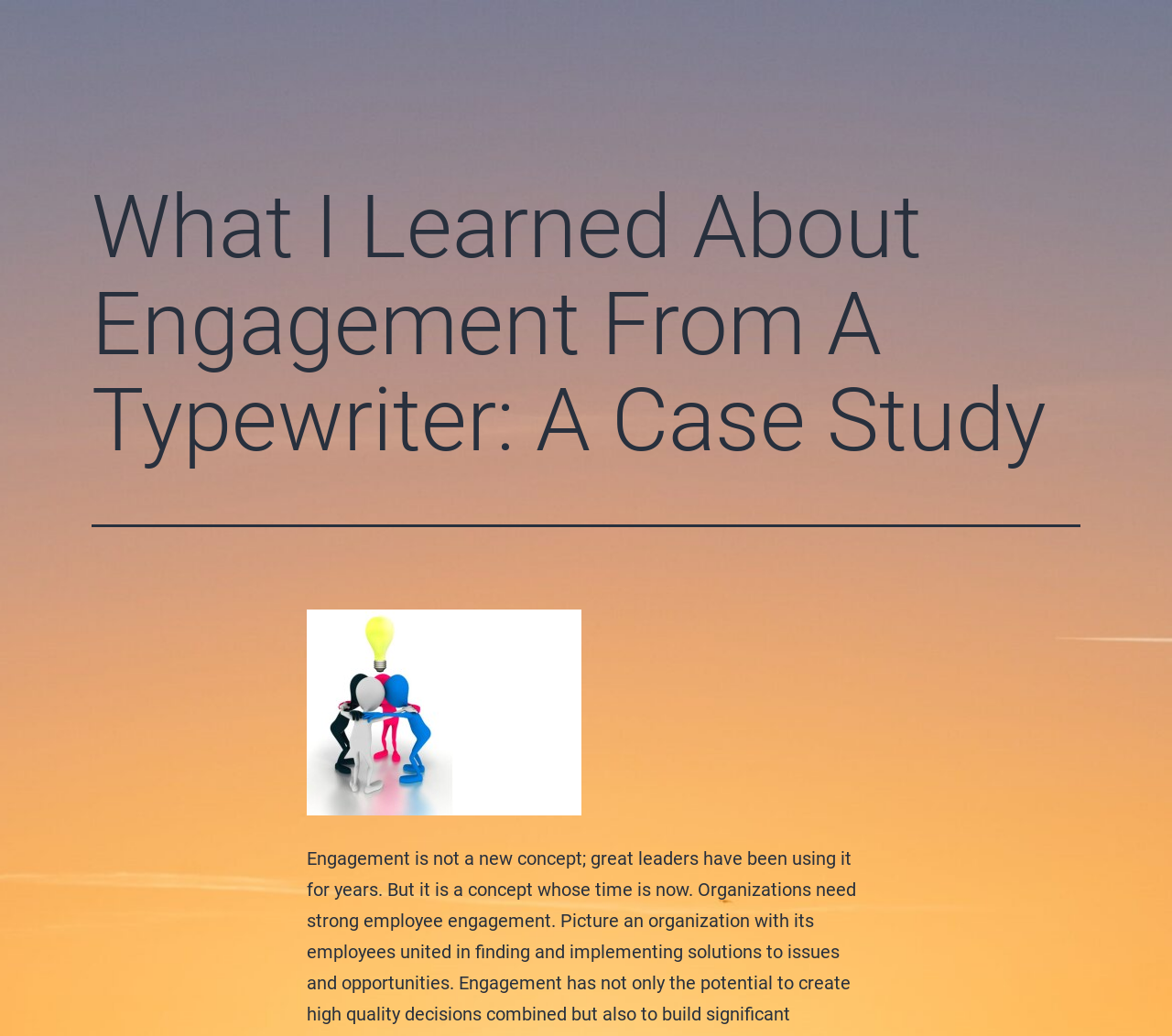Using the webpage screenshot, locate the HTML element that fits the following description and provide its bounding box: "aria-label="Blue Deep Diving"".

None